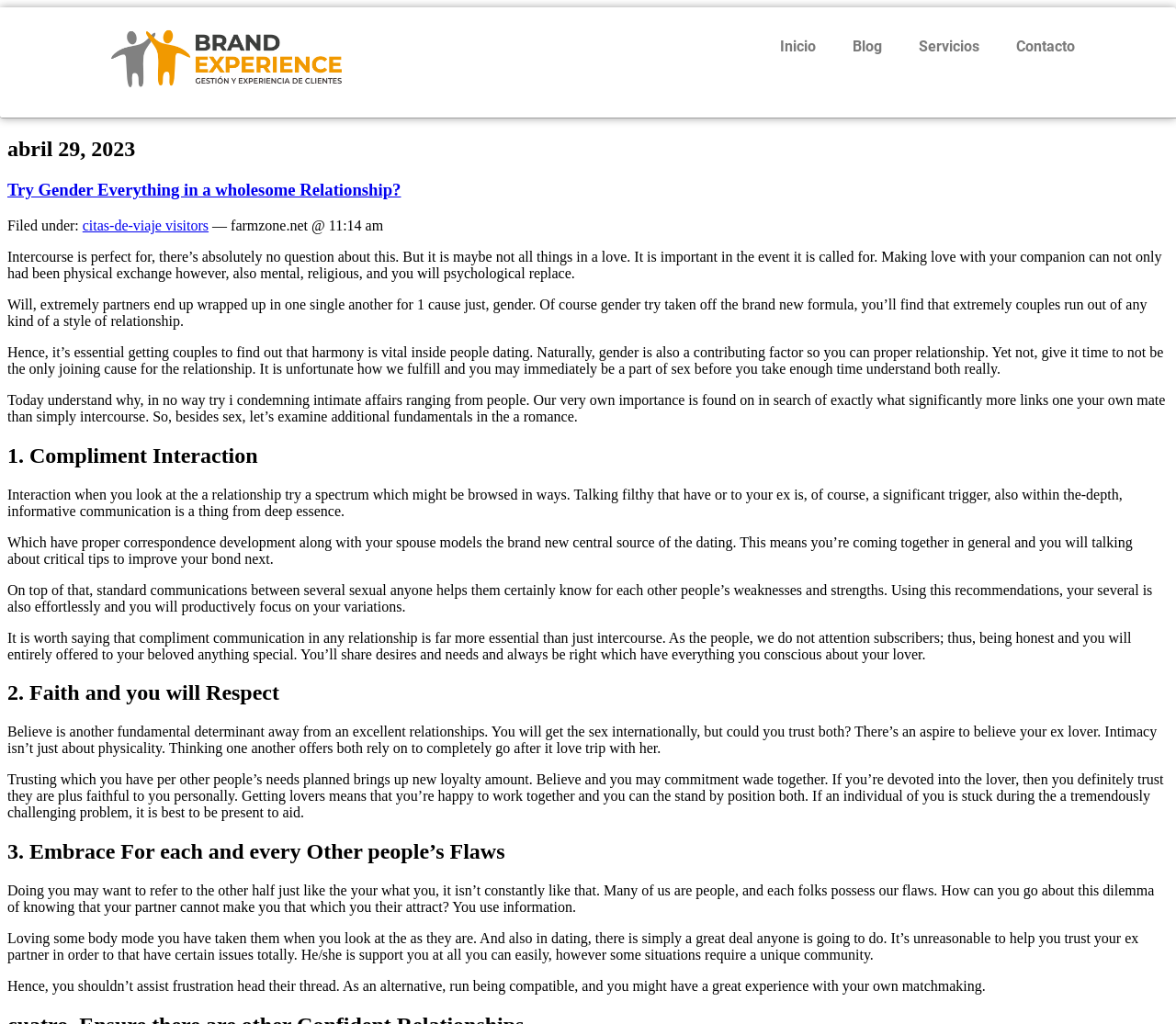What is the date of the article?
Using the image provided, answer with just one word or phrase.

abril 29, 2023